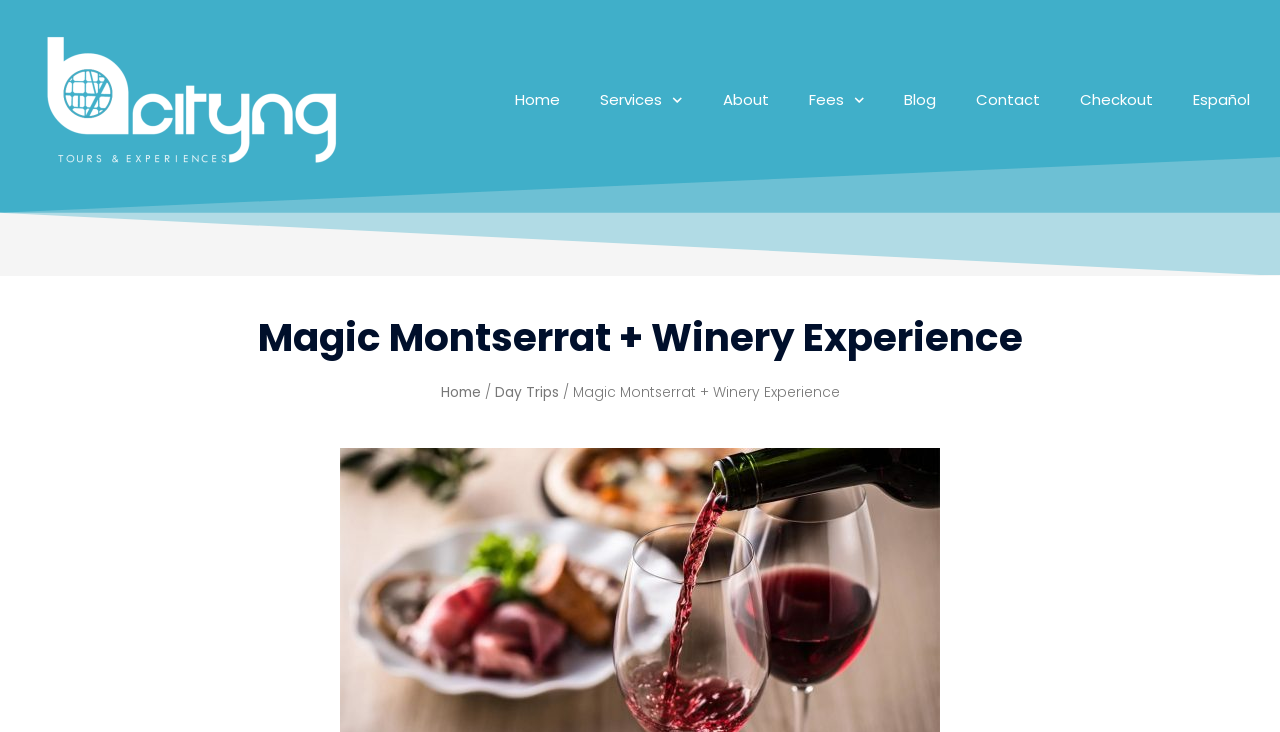Highlight the bounding box coordinates of the region I should click on to meet the following instruction: "Create a help ticket".

None